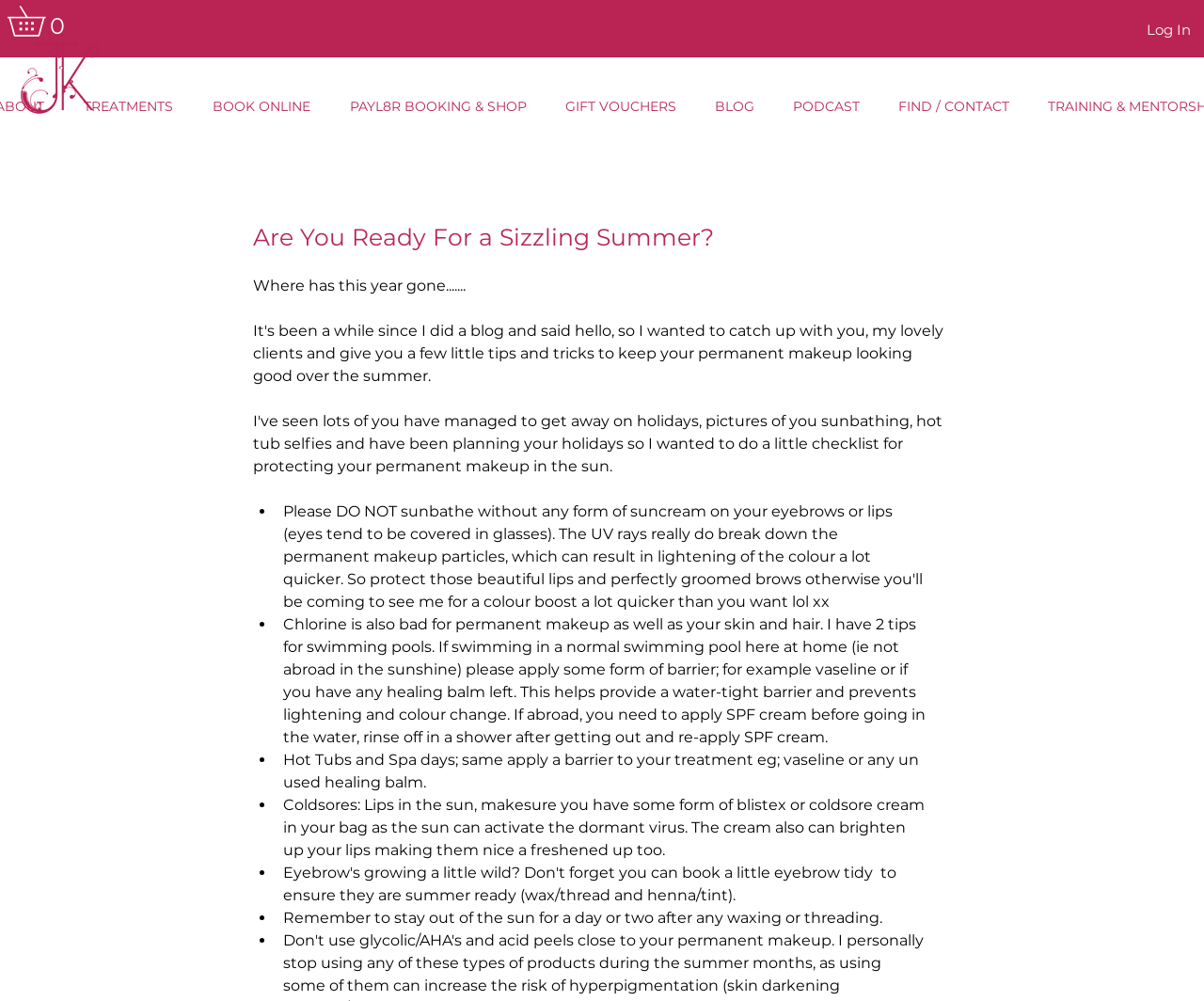Provide a single word or phrase answer to the question: 
What is the current number of items in the cart?

0